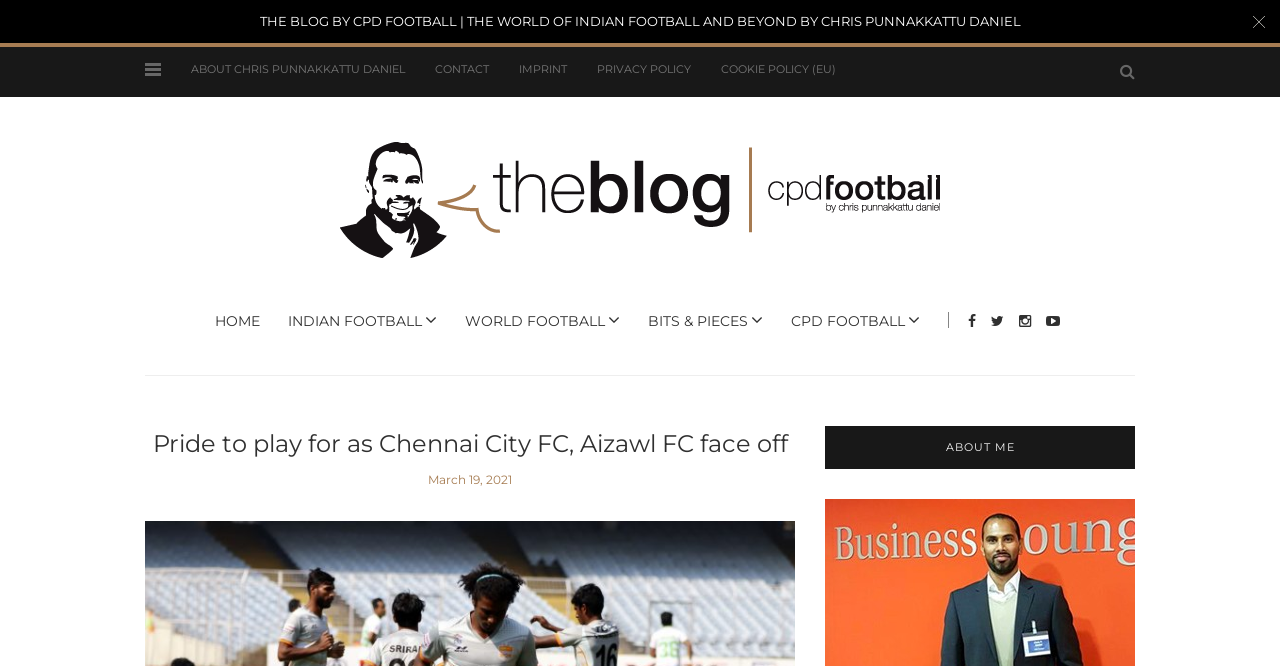Find the bounding box coordinates for the UI element that matches this description: "World Football".

[0.363, 0.468, 0.484, 0.495]